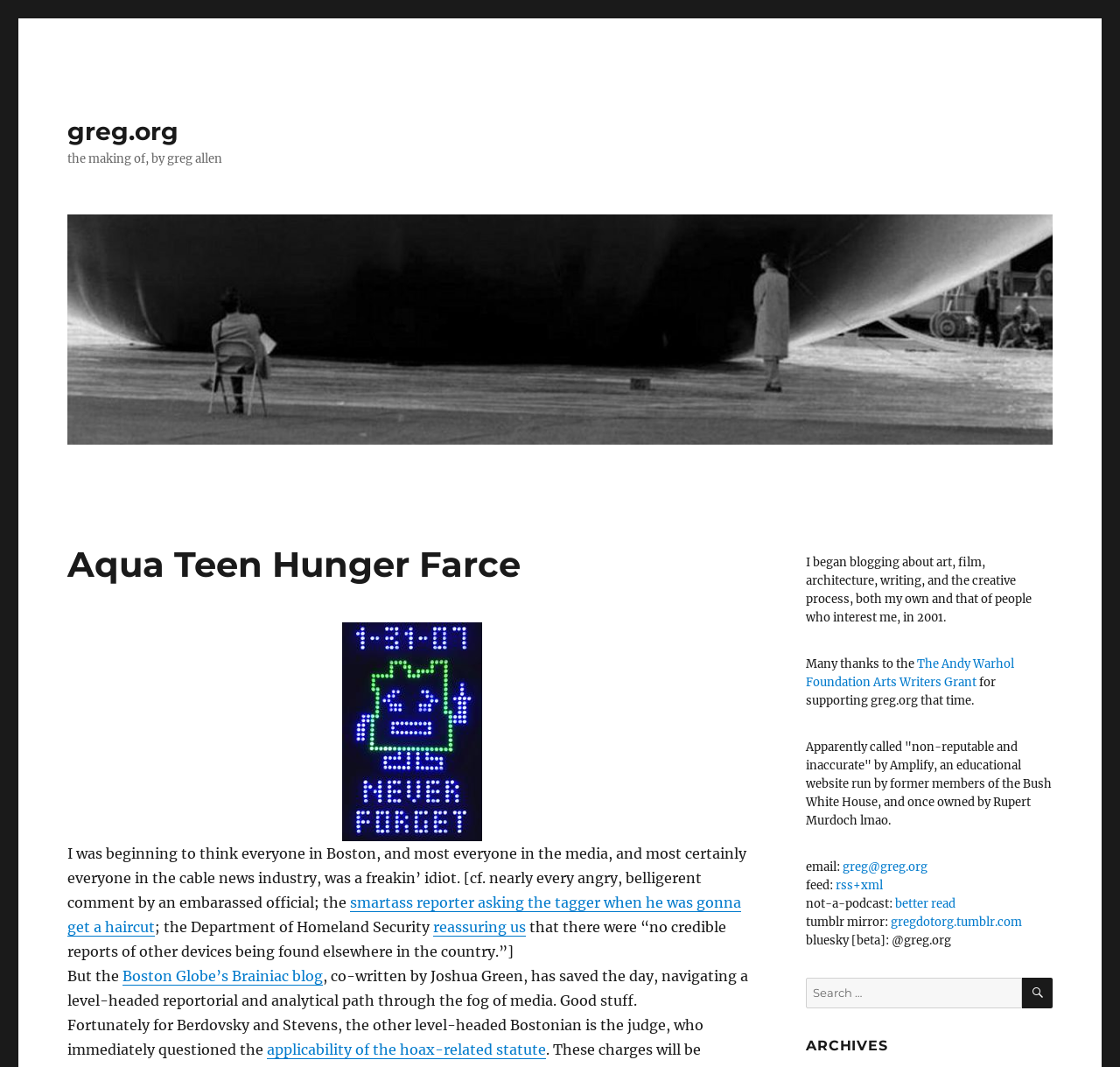Generate a thorough description of the webpage.

The webpage is about "Aqua Teen Hunger Farce" and appears to be a blog or personal website. At the top, there is a link to "greg.org" and a static text "the making of, by greg allen". Below this, there is a large link to "greg.org" that takes up most of the width of the page, accompanied by an image. 

Above the image, there is a header with the title "Aqua Teen Hunger Farce". Below the image, there is a block of text that discusses the Boston Mooninite panic, with several links to other articles and websites. The text is divided into several paragraphs, with links and images scattered throughout.

To the right of the main content, there is a sidebar with several sections. The first section has a static text "I began blogging about art, film, architecture, writing, and the creative process..." followed by a few links and static texts about the website and its author. 

Below this, there is a section with links to the website's feed, a "not-a-podcast" link, a tumblr mirror, and a bluesky beta link. There is also a search box with a button labeled "SEARCH". 

At the very bottom of the sidebar, there is a heading "ARCHIVES".